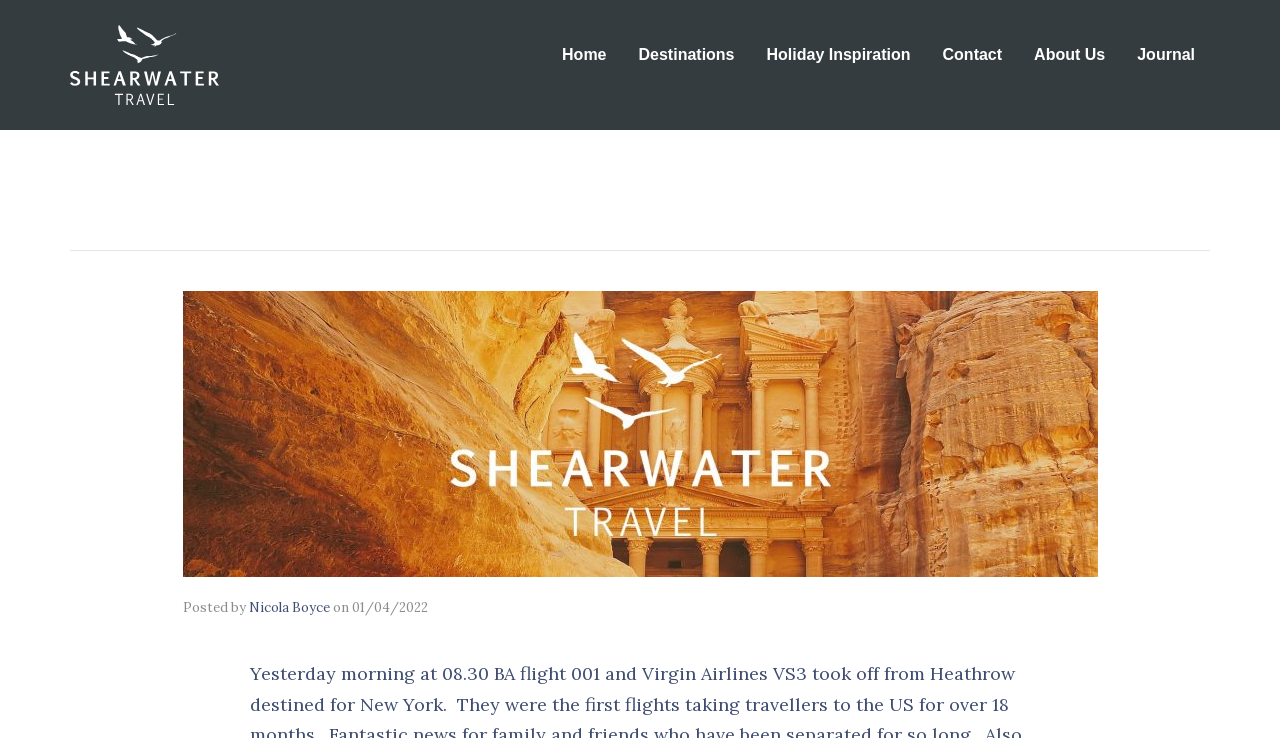Provide a short answer using a single word or phrase for the following question: 
When was the article posted?

01/04/2022